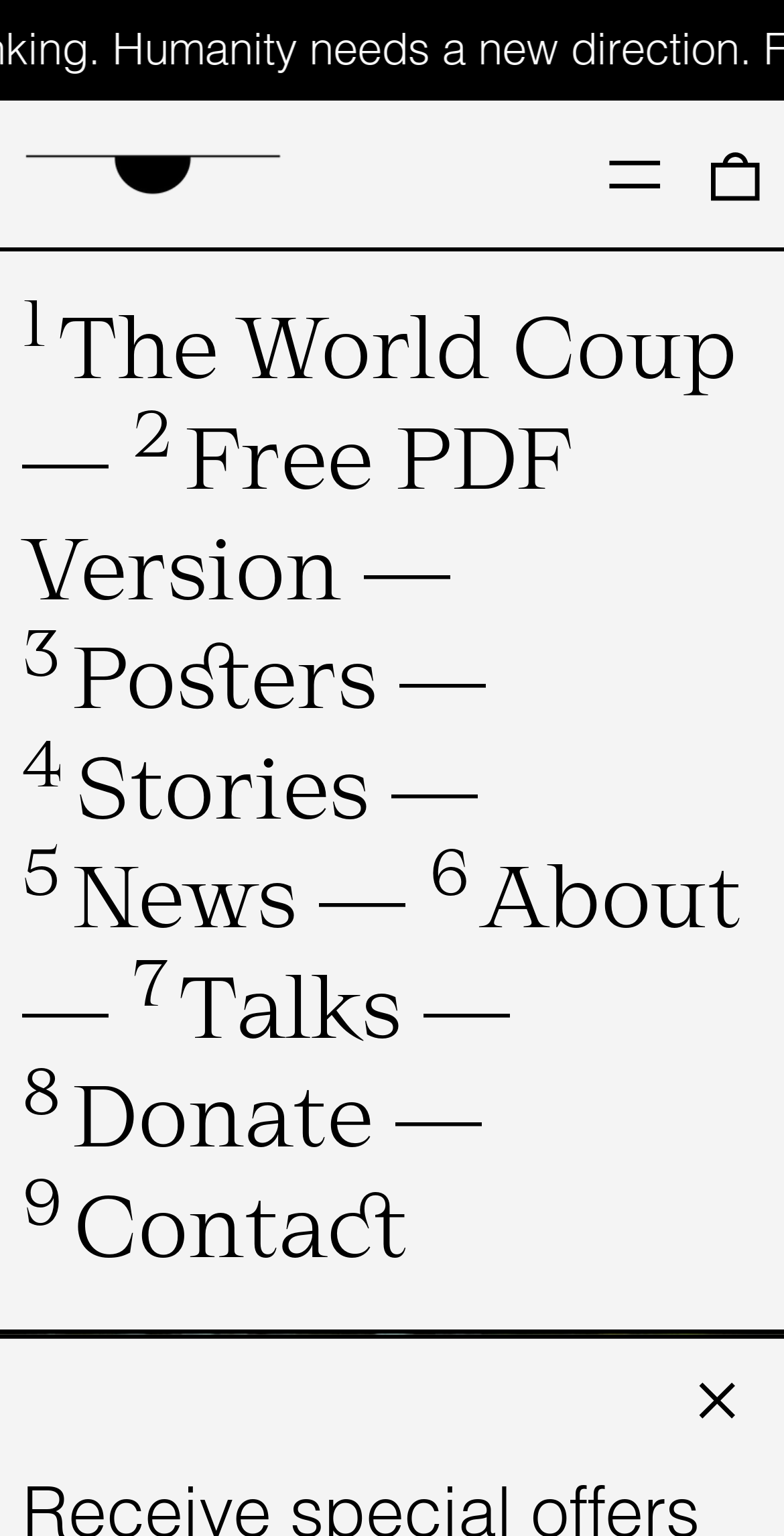What is the name of the publishing company? Based on the image, give a response in one word or a short phrase.

MOONN Publishing